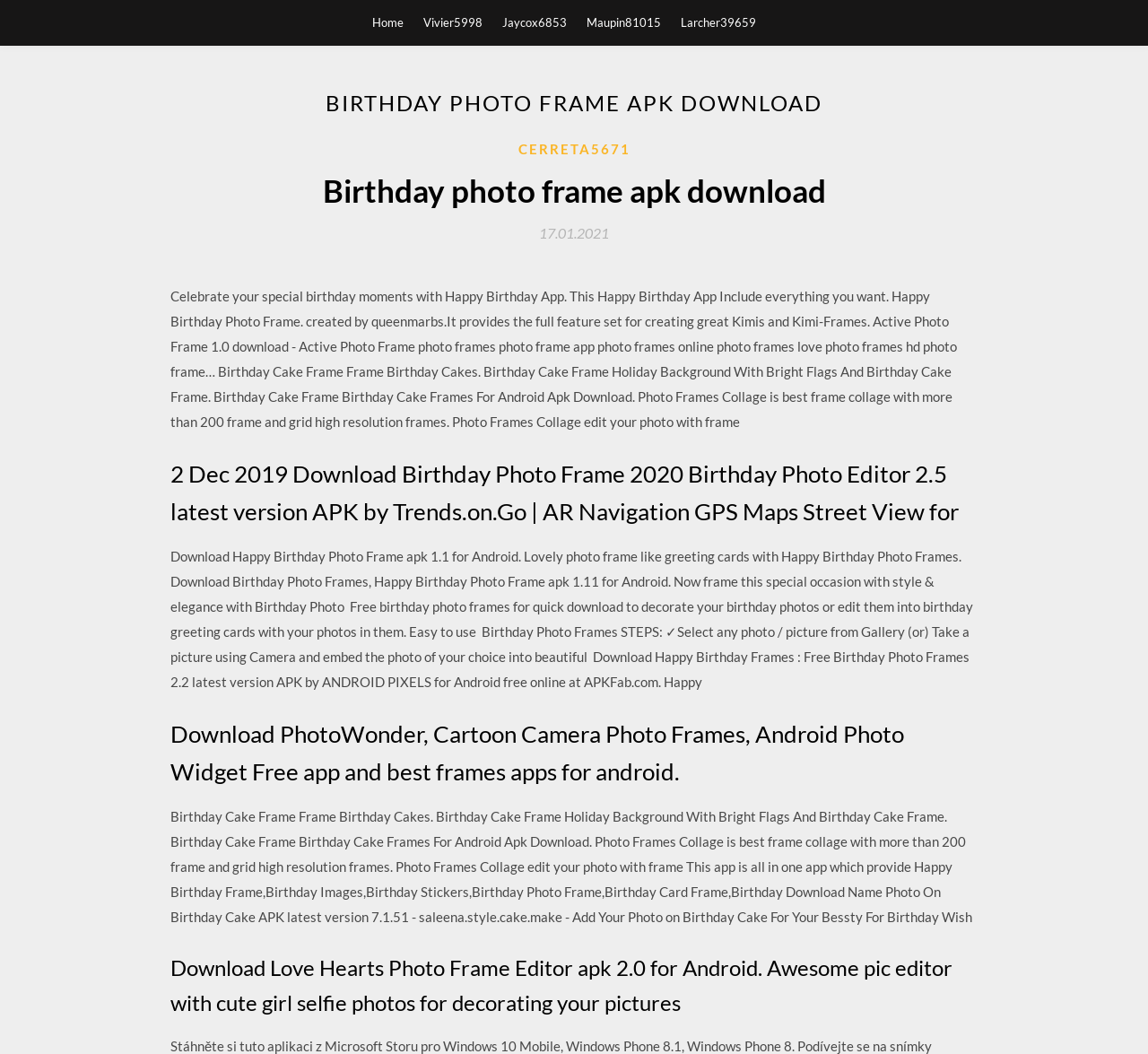How many photo frame apps are mentioned on this webpage?
Based on the screenshot, answer the question with a single word or phrase.

At least 5